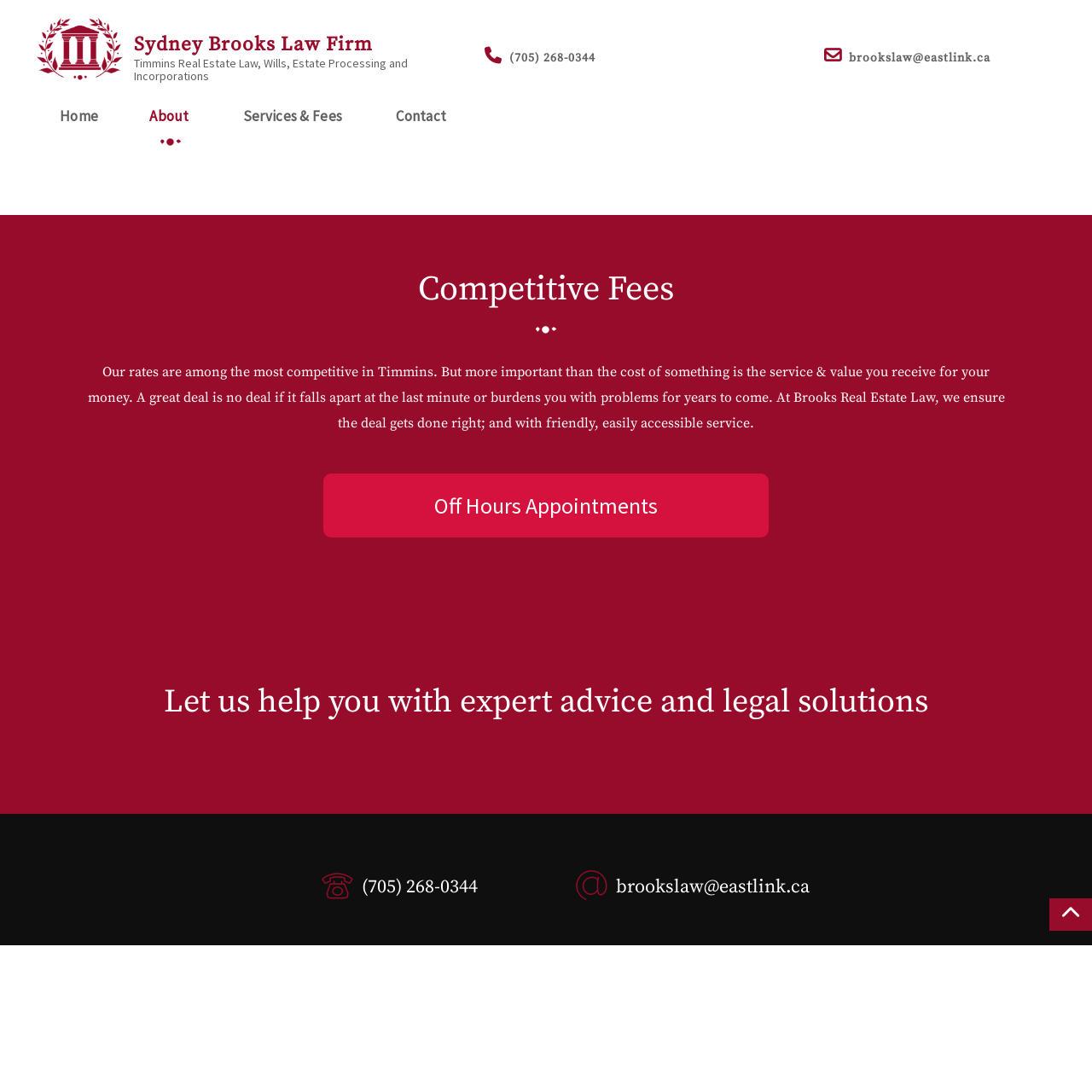Determine the bounding box coordinates for the clickable element to execute this instruction: "Contact the law firm". Provide the coordinates as four float numbers between 0 and 1, i.e., [left, top, right, bottom].

[0.341, 0.091, 0.431, 0.122]